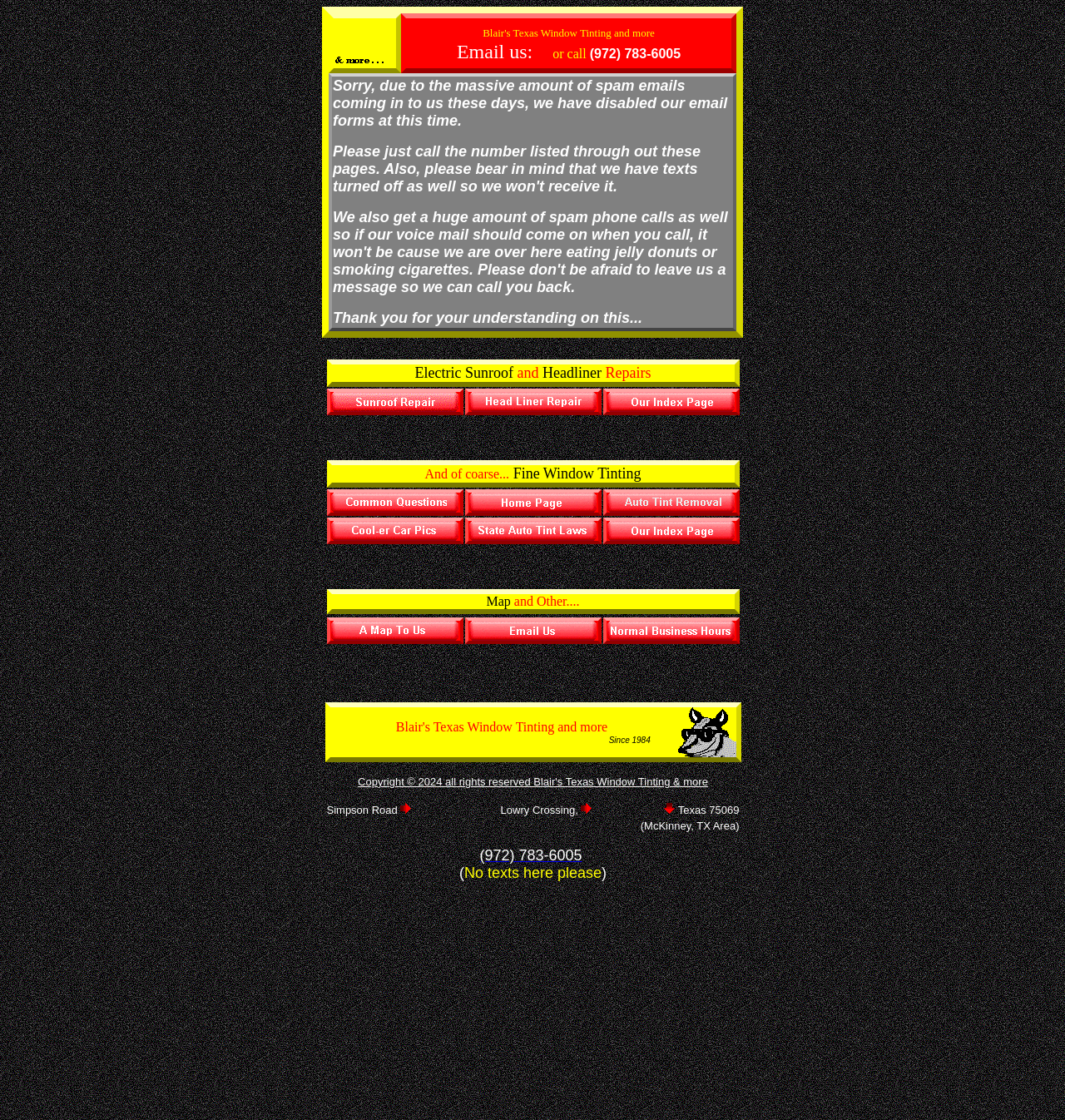Why is the email form disabled?
Use the information from the image to give a detailed answer to the question.

I found the reason by reading the text in the LayoutTableCell element, which explains that the email form is disabled due to the massive amount of spam emails coming in.